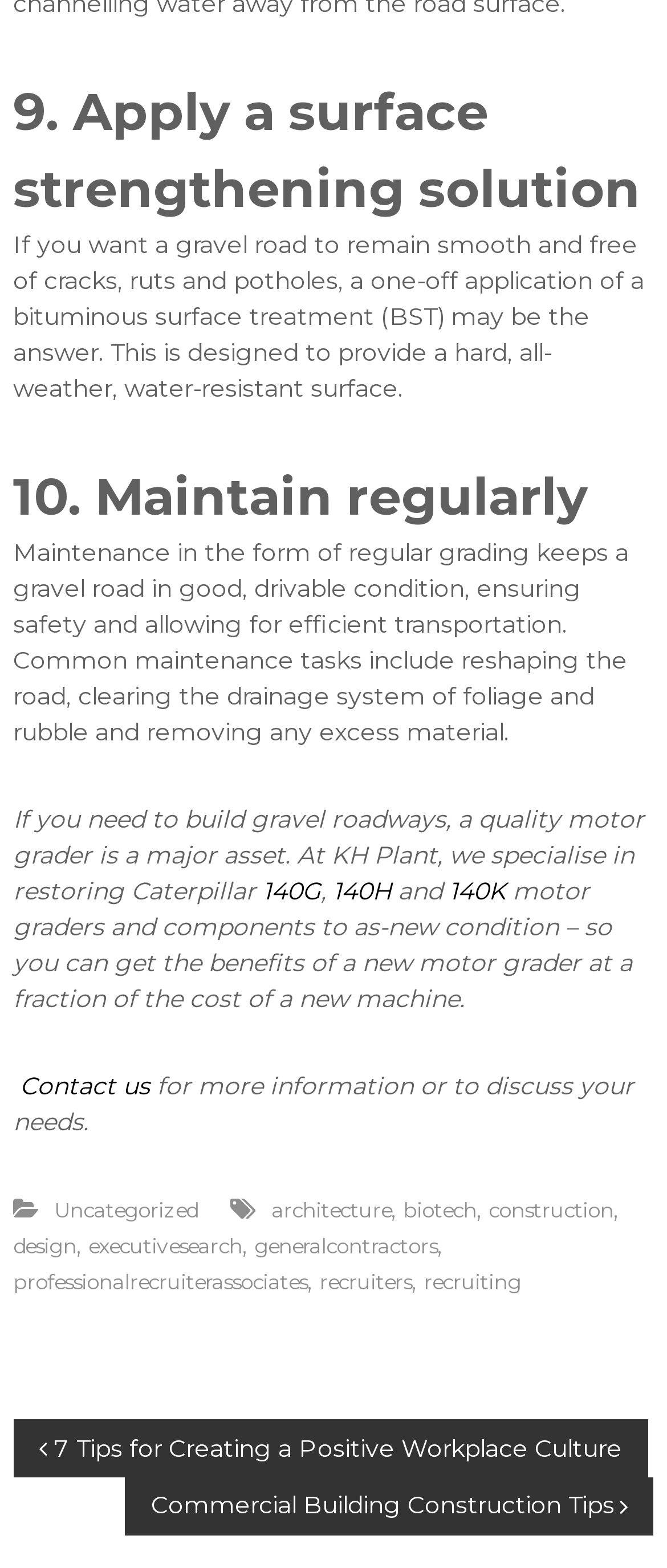Specify the bounding box coordinates of the area that needs to be clicked to achieve the following instruction: "Share this post on Twitter".

None